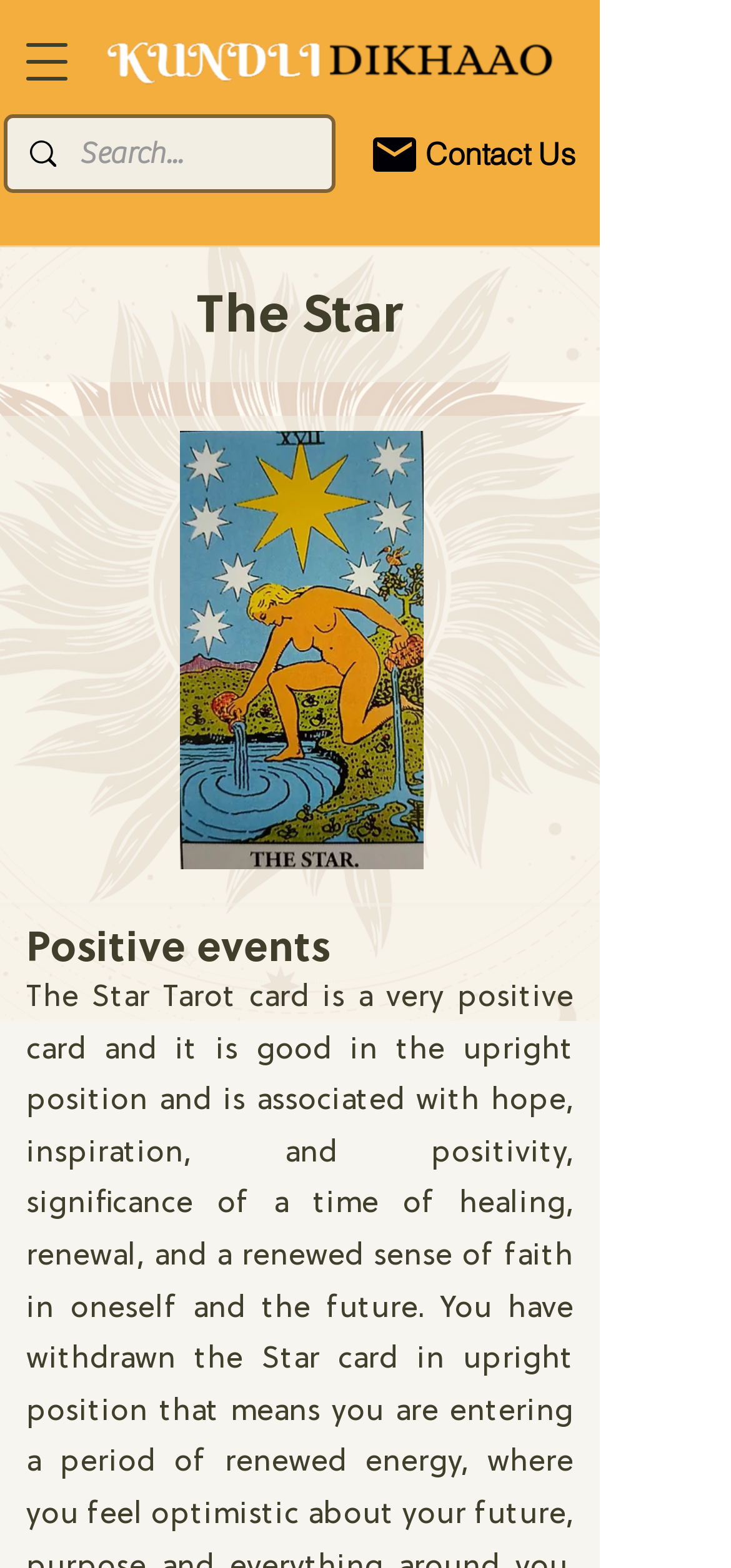Please give a short response to the question using one word or a phrase:
What is the purpose of the search box?

To search the website